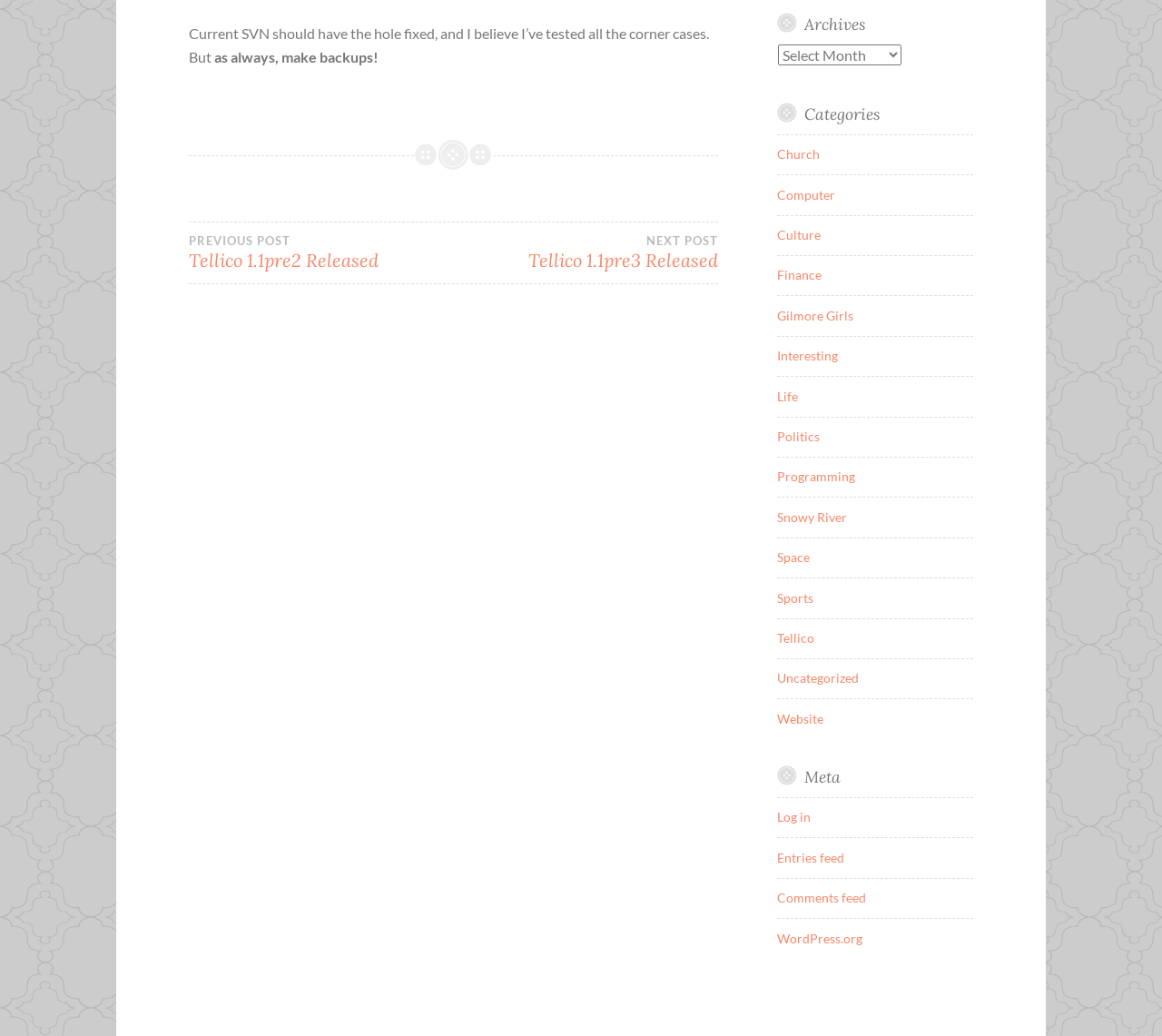Provide the bounding box coordinates for the specified HTML element described in this description: "Previous Post Tellico 1.1pre2 Released". The coordinates should be four float numbers ranging from 0 to 1, in the format [left, top, right, bottom].

[0.162, 0.225, 0.39, 0.262]